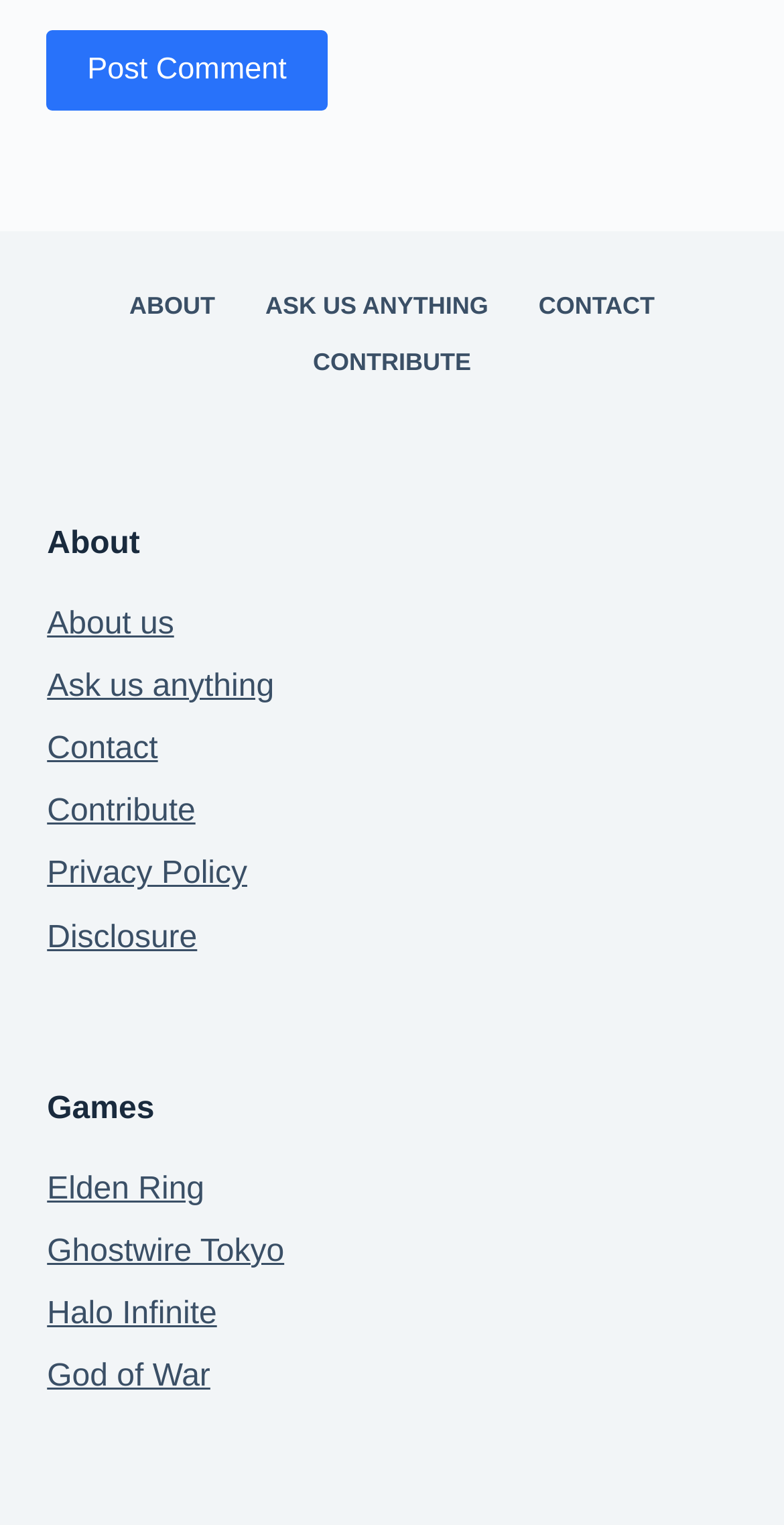Please give a succinct answer using a single word or phrase:
What is the purpose of the 'Post Comment' button?

To post a comment